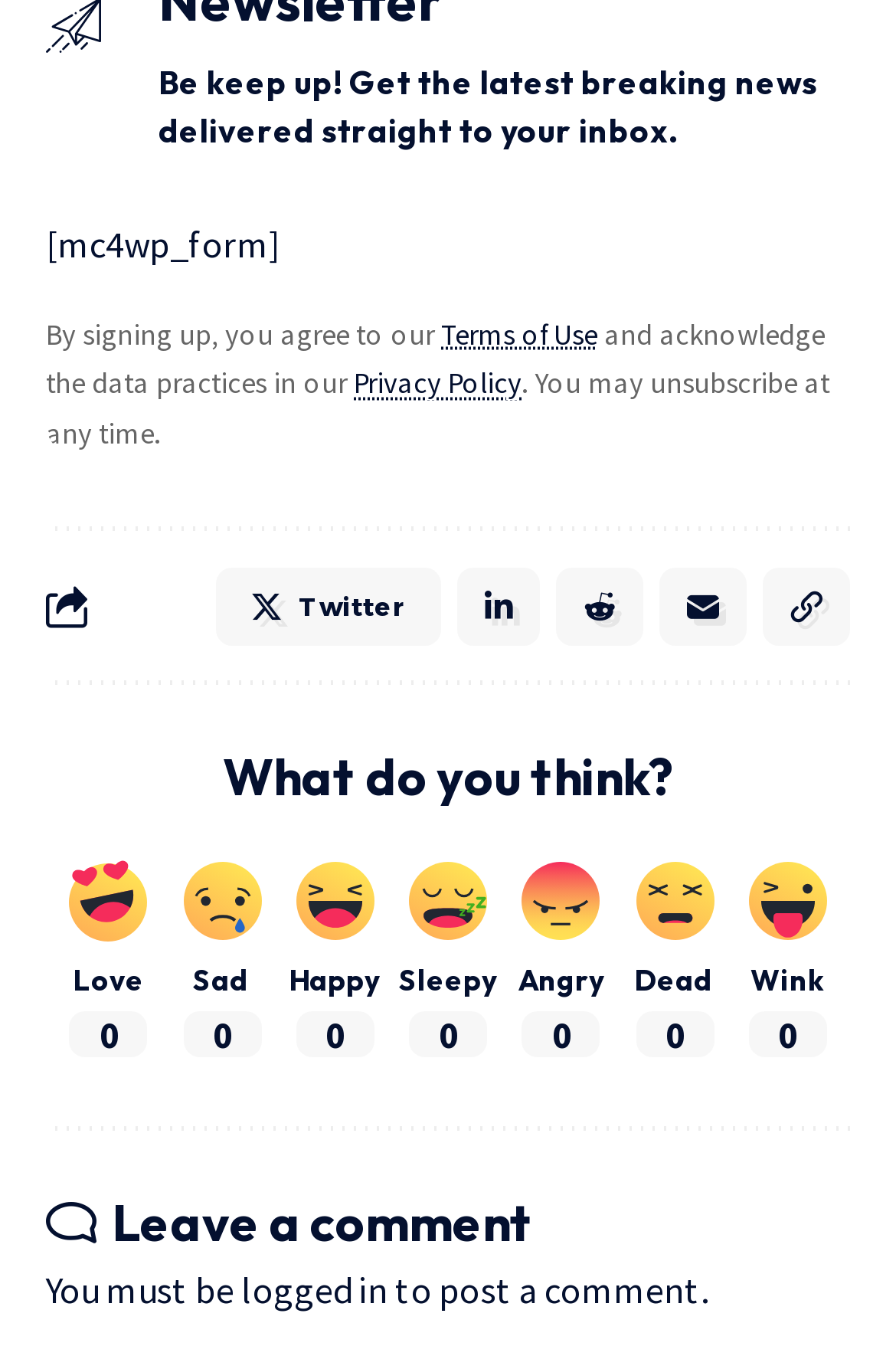Identify the bounding box coordinates of the area that should be clicked in order to complete the given instruction: "Follow on Twitter". The bounding box coordinates should be four float numbers between 0 and 1, i.e., [left, top, right, bottom].

[0.241, 0.415, 0.492, 0.472]